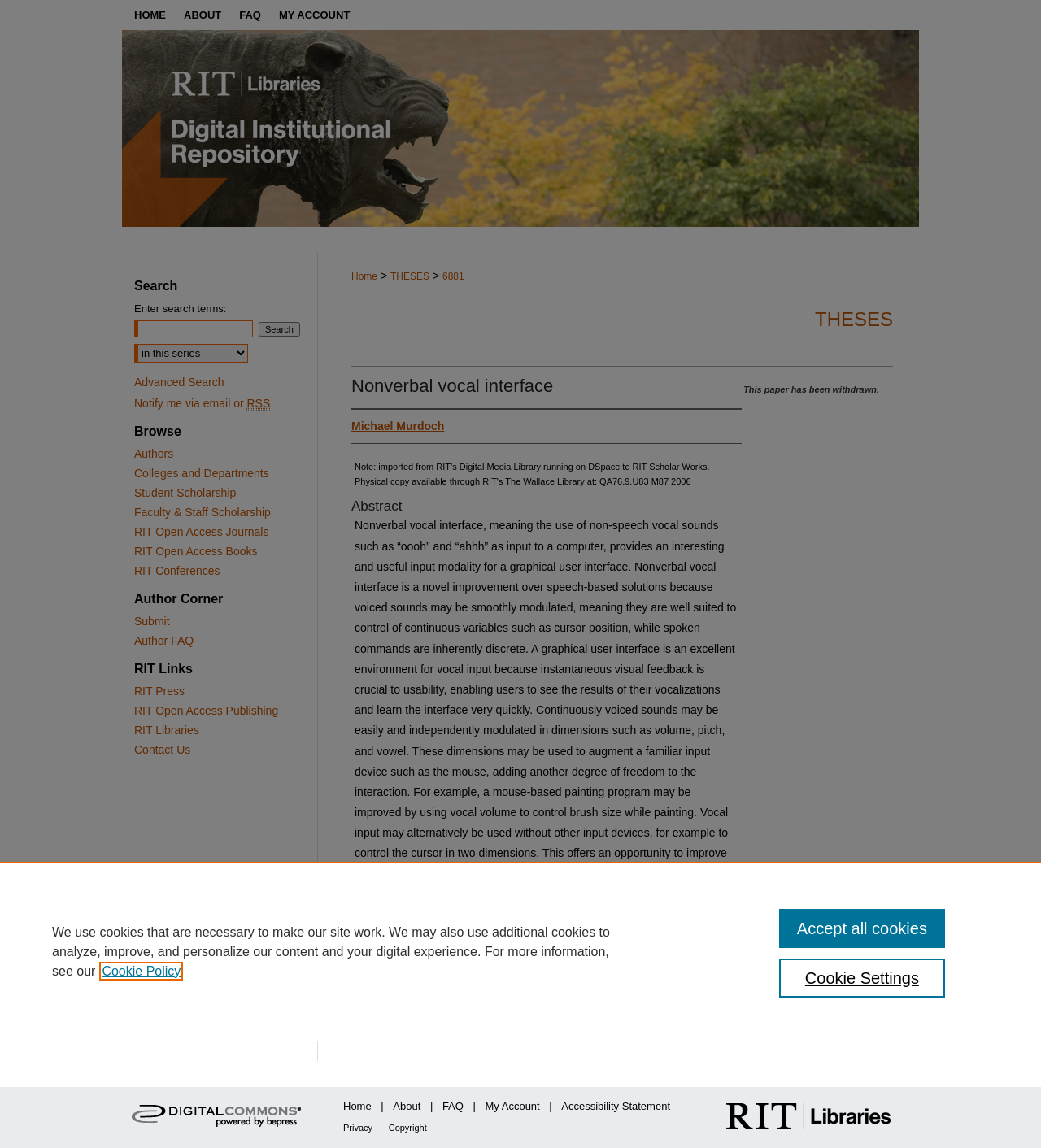What is the name of the author of the thesis?
Please answer the question with a single word or phrase, referencing the image.

Michael Murdoch